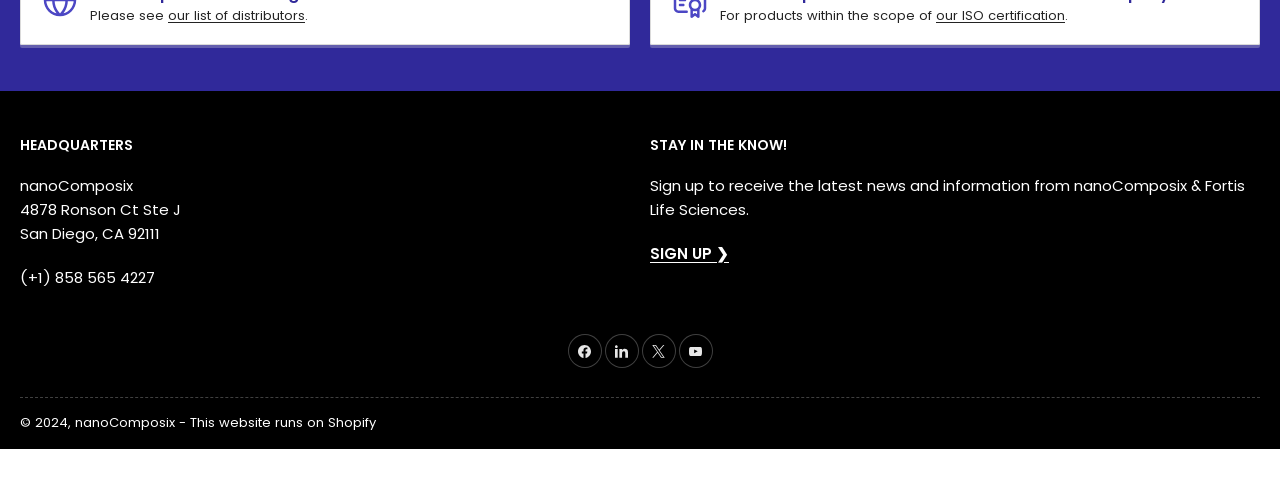Provide the bounding box coordinates of the HTML element this sentence describes: "This website runs on Shopify".

[0.148, 0.927, 0.294, 0.966]